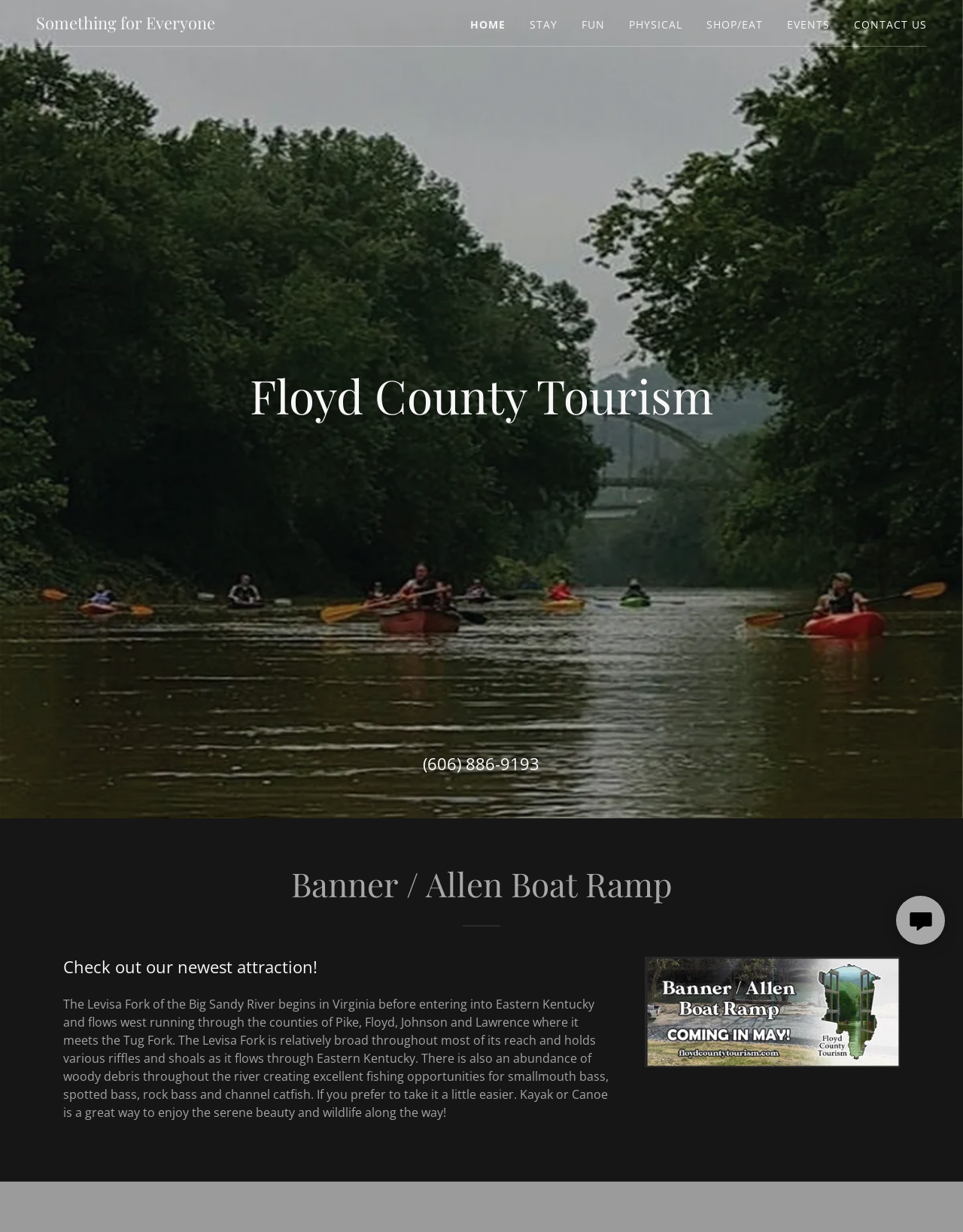Give a detailed account of the webpage's layout and content.

The webpage is about Floyd County Tourism, showcasing various attractions and activities for visitors. At the top, there is a large image that spans the entire width of the page, with a menu bar below it. The menu bar has several links, including "Something for Everyone", "HOME", "STAY", "FUN", "PHYSICAL", "SHOP/EAT", "EVENTS", and "CONTACT US", arranged horizontally from left to right.

Below the menu bar, there is a heading that reads "Floyd County Tourism" in a prominent font. To the right of this heading, there is a phone number "(606) 886-9193" displayed as a link.

Further down the page, there are three sections. The first section has a heading "Banner / Allen Boat Ramp" and appears to be a featured attraction. The second section has a heading "Check out our newest attraction!" and is likely promoting a new activity or event. The third section has a lengthy paragraph of text that describes the Levisa Fork of the Big Sandy River, its features, and fishing opportunities. This section also has a small image to the right of the text.

There are two more images on the page, one located at the bottom right corner and another at the bottom left corner. The overall layout of the page is clean, with a focus on showcasing the various attractions and activities available in Floyd County.